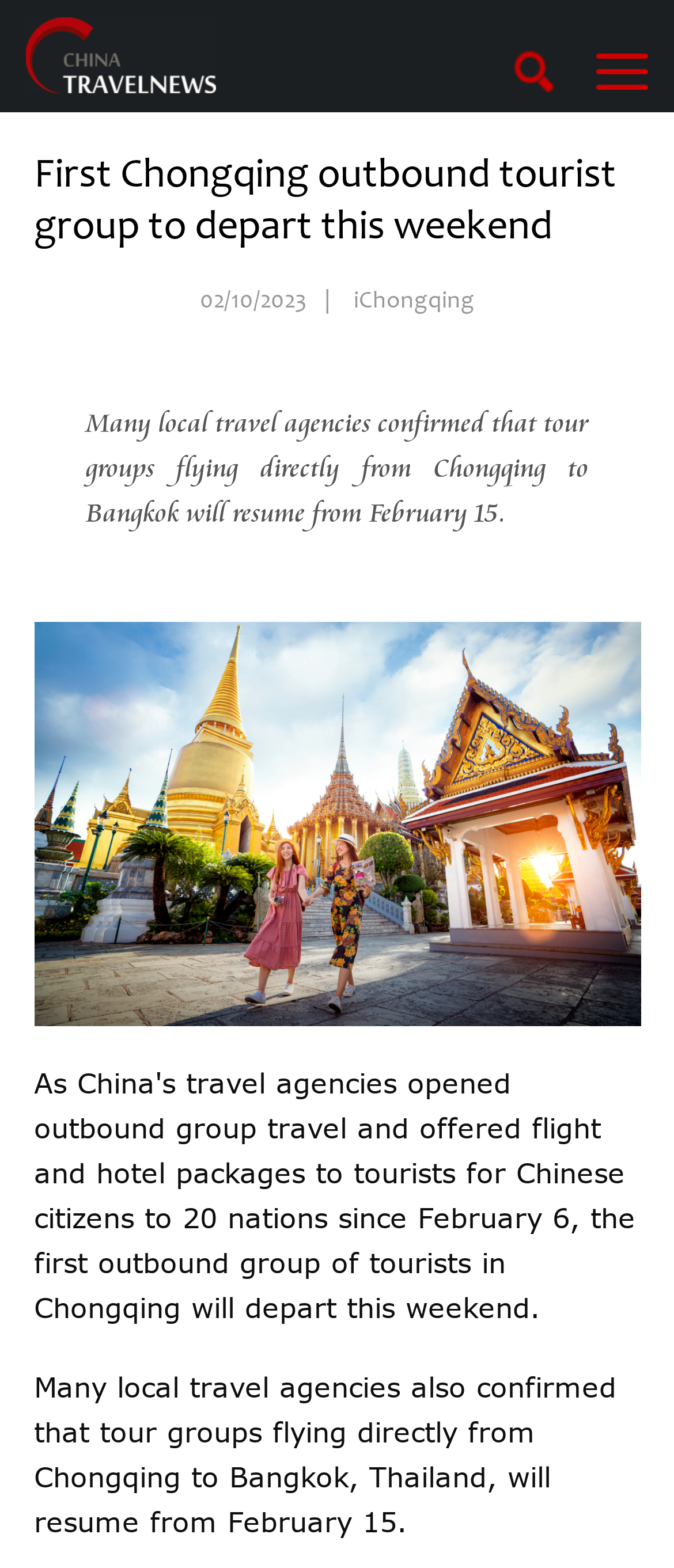What is the destination of the tour groups?
Use the information from the screenshot to give a comprehensive response to the question.

I found the destination of the tour groups by reading the article content, which states that 'Many local travel agencies confirmed that tour groups flying directly from Chongqing to Bangkok will resume from February 15.'.